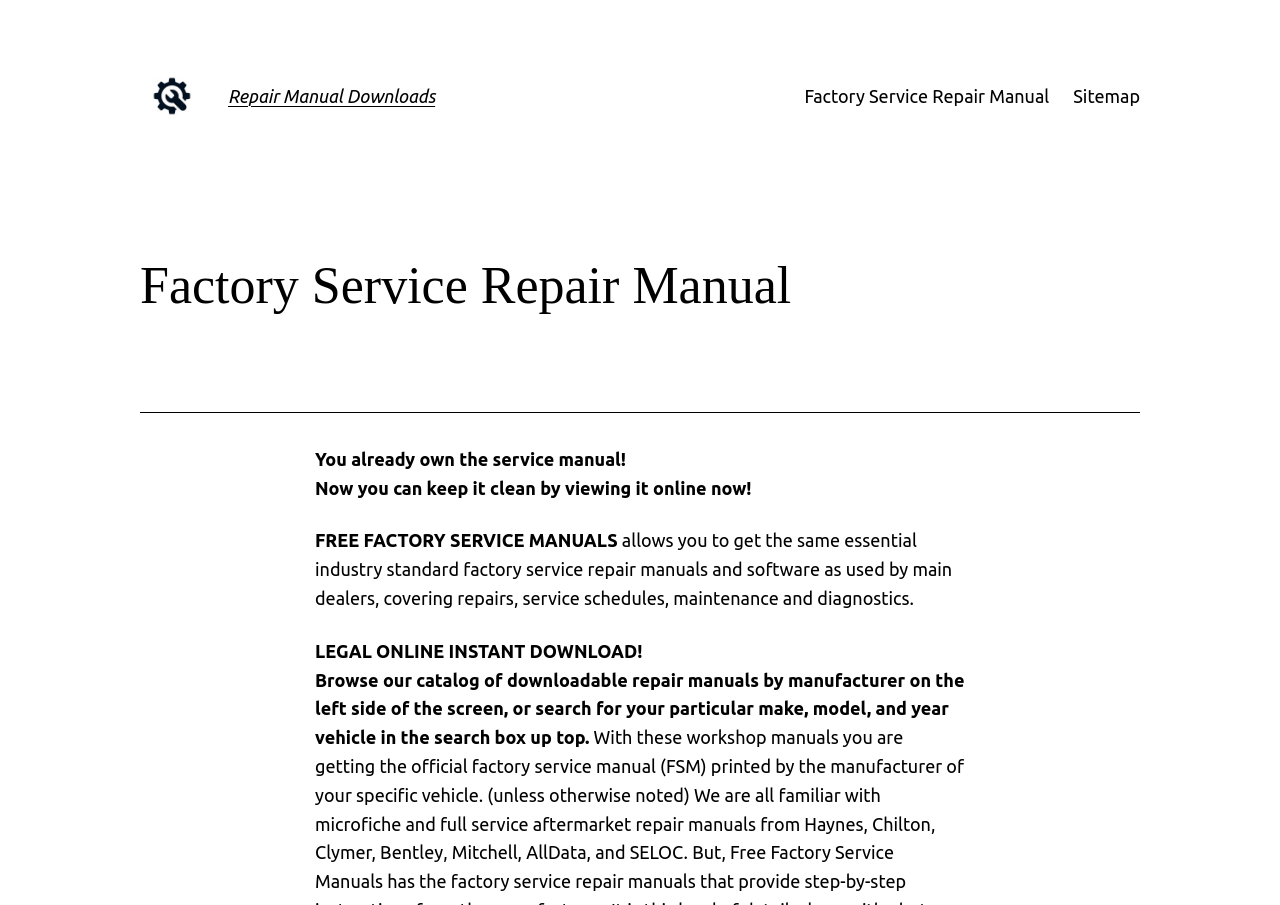How can users find specific repair manuals?
Answer the question with a single word or phrase derived from the image.

Search or browse by manufacturer